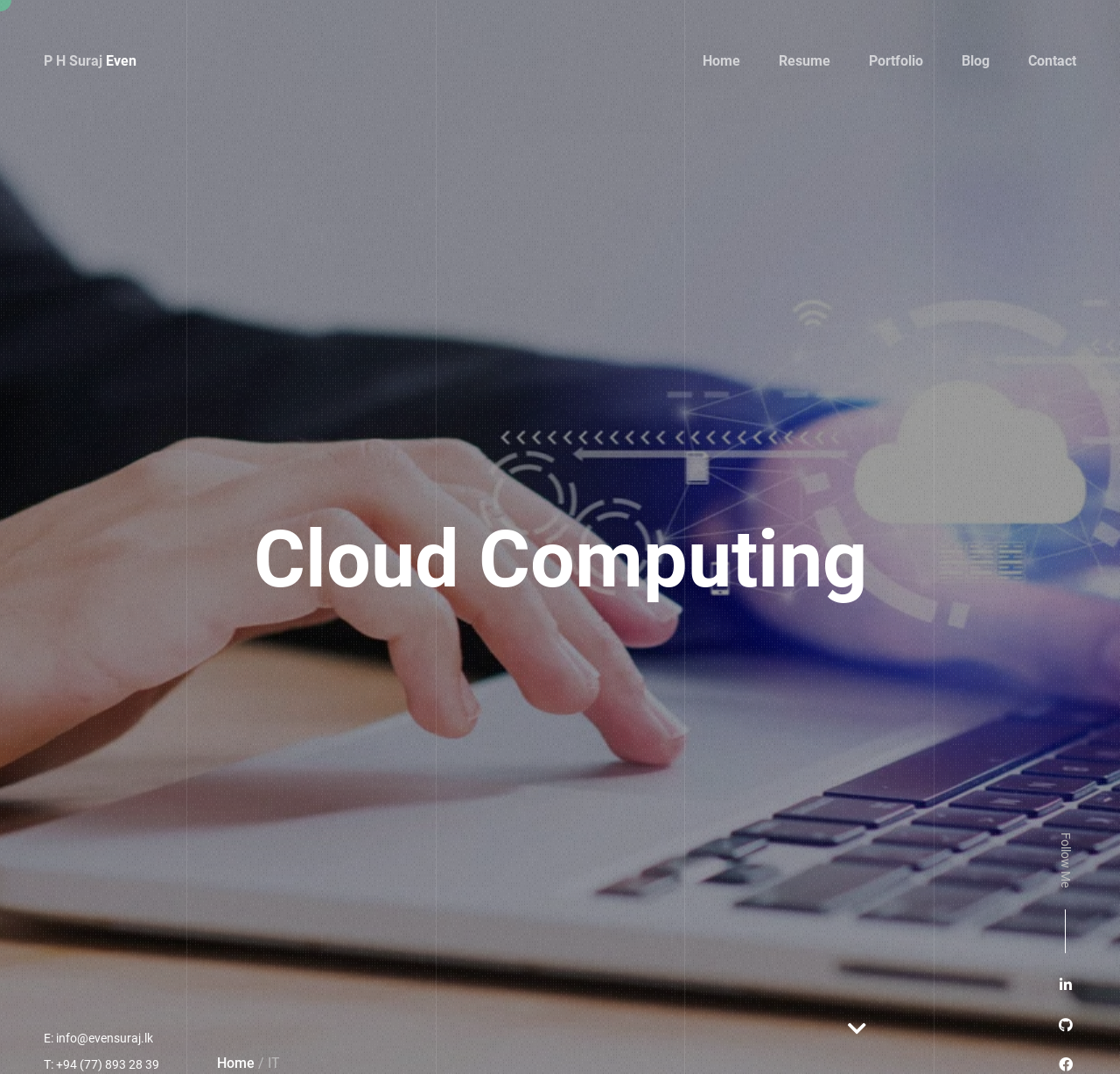Find the bounding box coordinates of the clickable area that will achieve the following instruction: "read blog".

[0.859, 0.041, 0.884, 0.073]